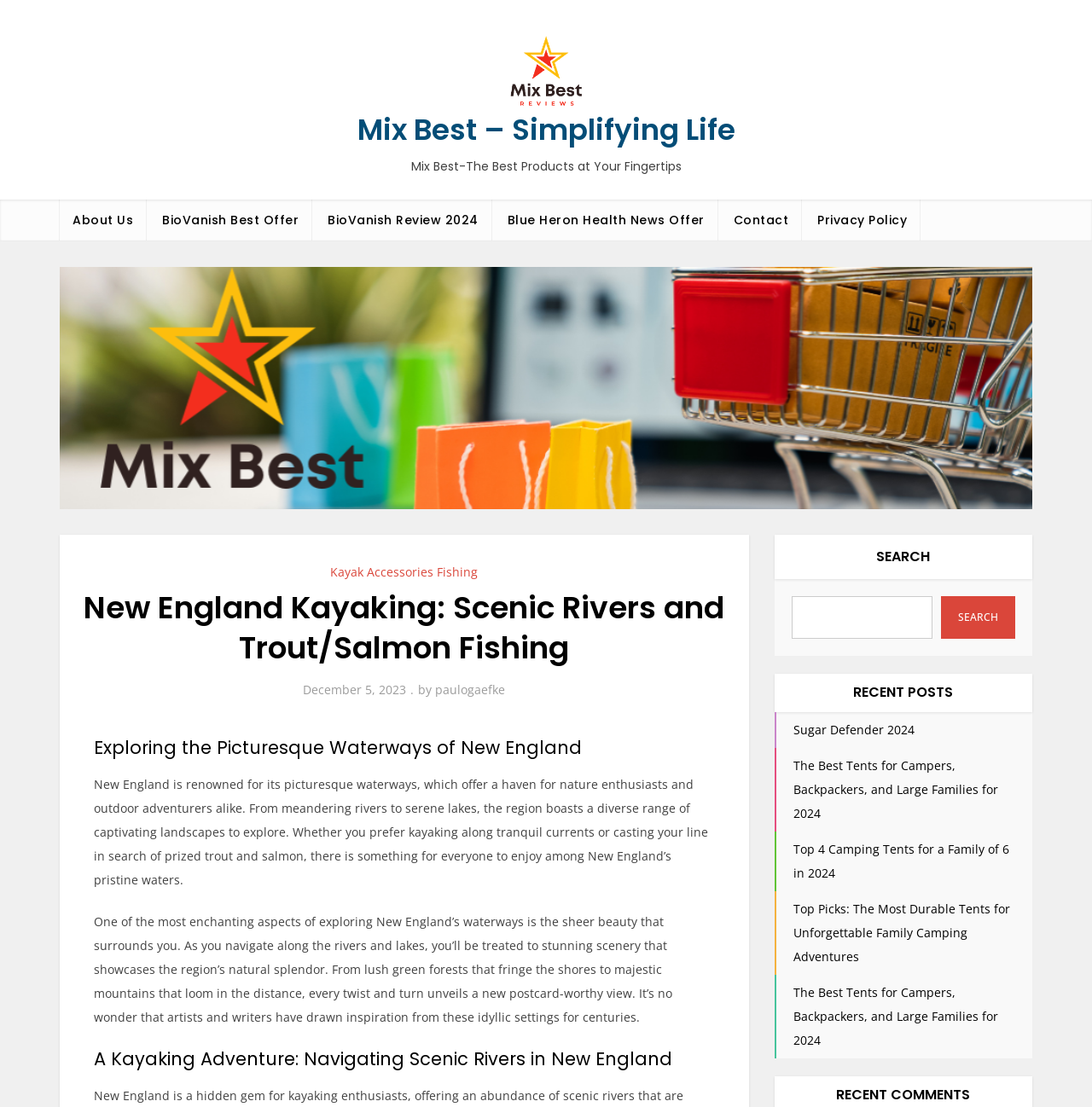Give a detailed account of the webpage.

This webpage is about New England Kayaking, focusing on scenic rivers and trout/salmon fishing. At the top, there is a header section with a title "New England Kayaking: Scenic Rivers and Trout/Salmon Fishing" and a link to "Mix Best Reviews" with an accompanying image. Below the header, there is a navigation menu with links to "About Us", "BioVanish Best Offer", "BioVanish Review 2024", "Blue Heron Health News Offer", "Contact", and "Privacy Policy".

On the left side, there is a footer section with a link to "Kayak Accessories Fishing". The main content area is divided into several sections. The first section has a heading "Exploring the Picturesque Waterways of New England" and a paragraph of text describing the beauty of New England's waterways. The second section has a heading "A Kayaking Adventure: Navigating Scenic Rivers in New England" and two paragraphs of text describing the experience of kayaking in New England.

On the right side, there is a search bar with a button labeled "Search". Below the search bar, there is a section titled "RECENT POSTS" with five links to recent articles, including "Sugar Defender 2024", "The Best Tents for Campers, Backpackers, and Large Families for 2024", and others. At the top right corner, there is a link to "December 5, 2023" with an accompanying time element.